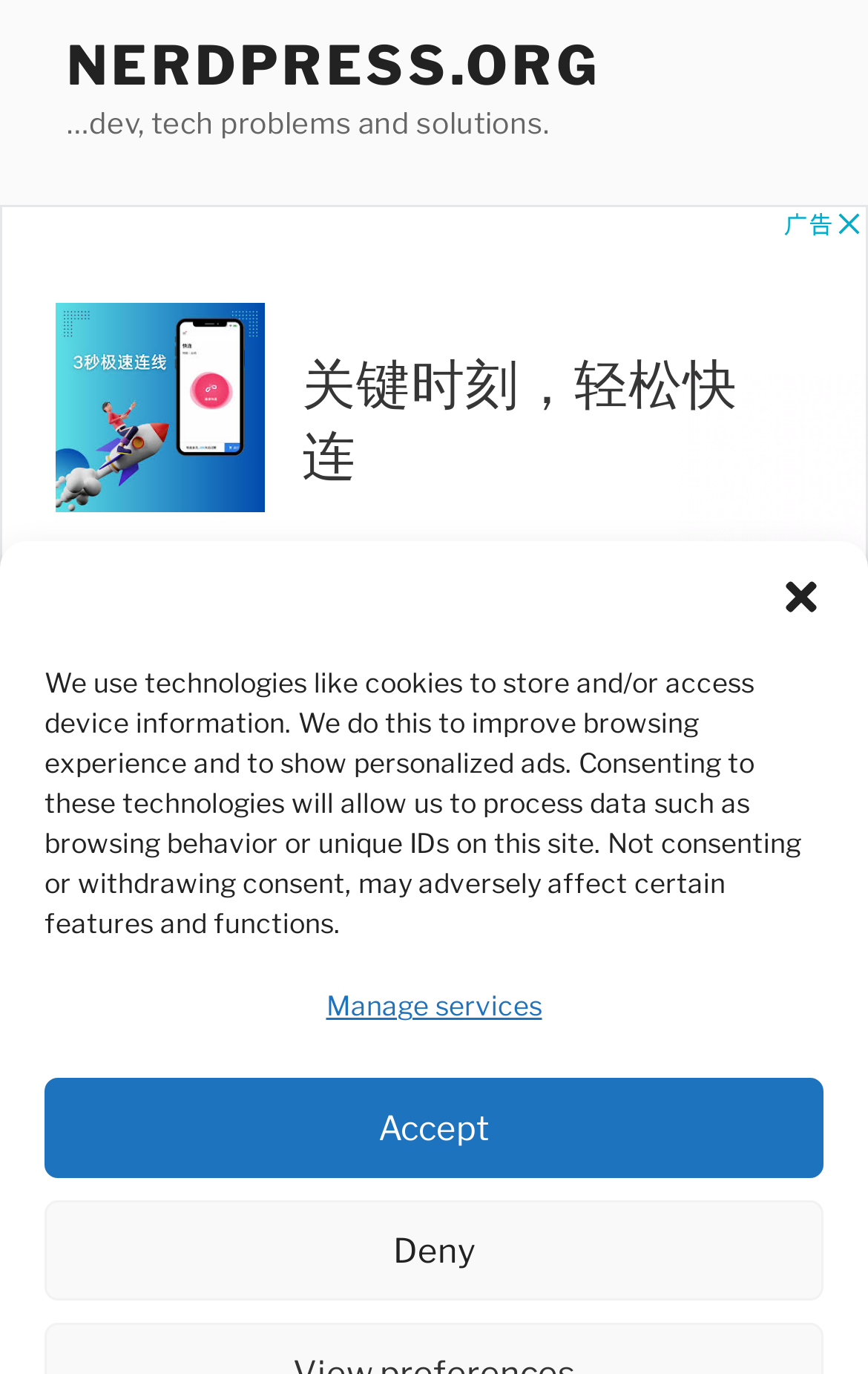Using the description "alt="Previous Page"", locate and provide the bounding box of the UI element.

None